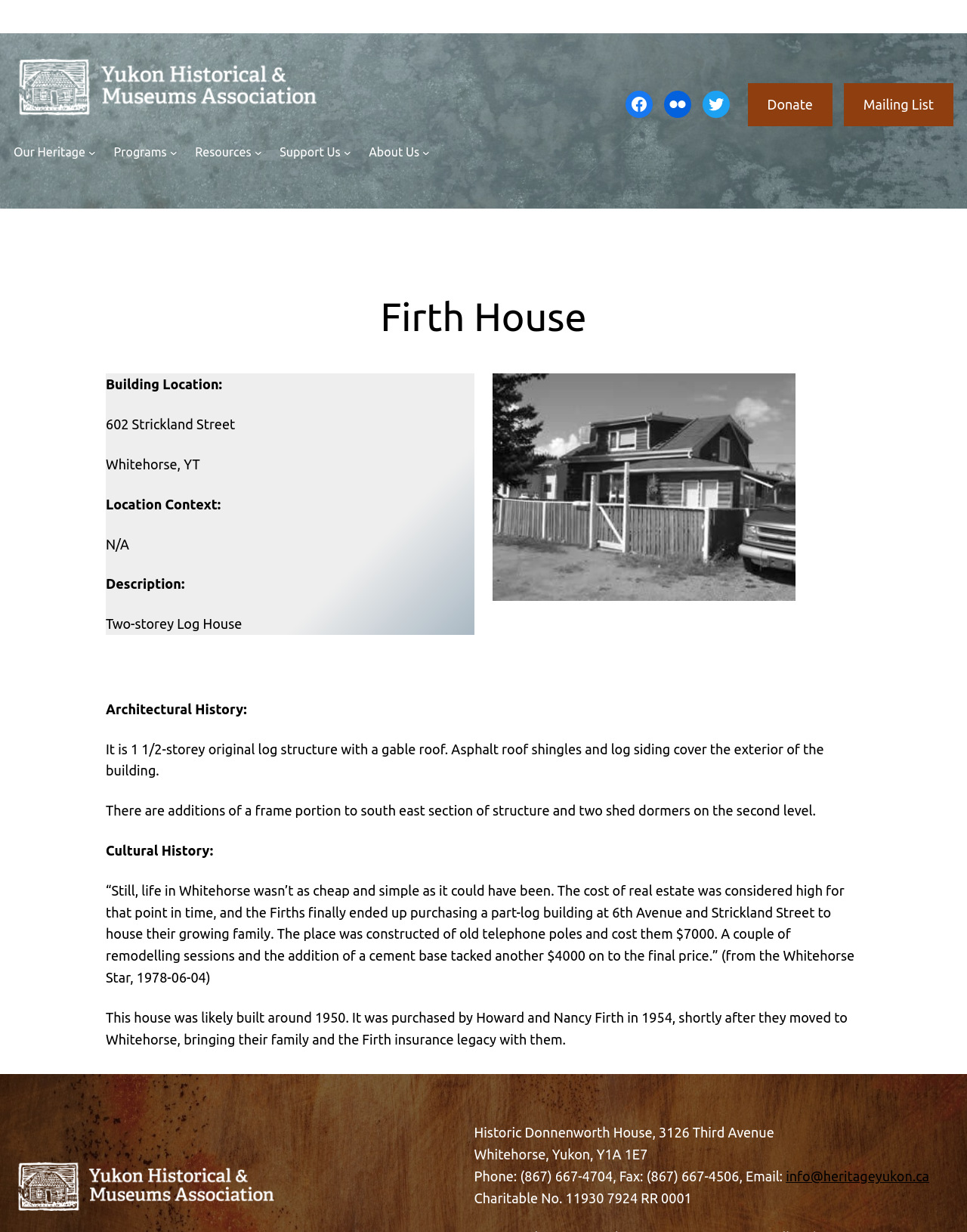Please answer the following question using a single word or phrase: What is the architectural style of the Firth House?

Two-storey Log House